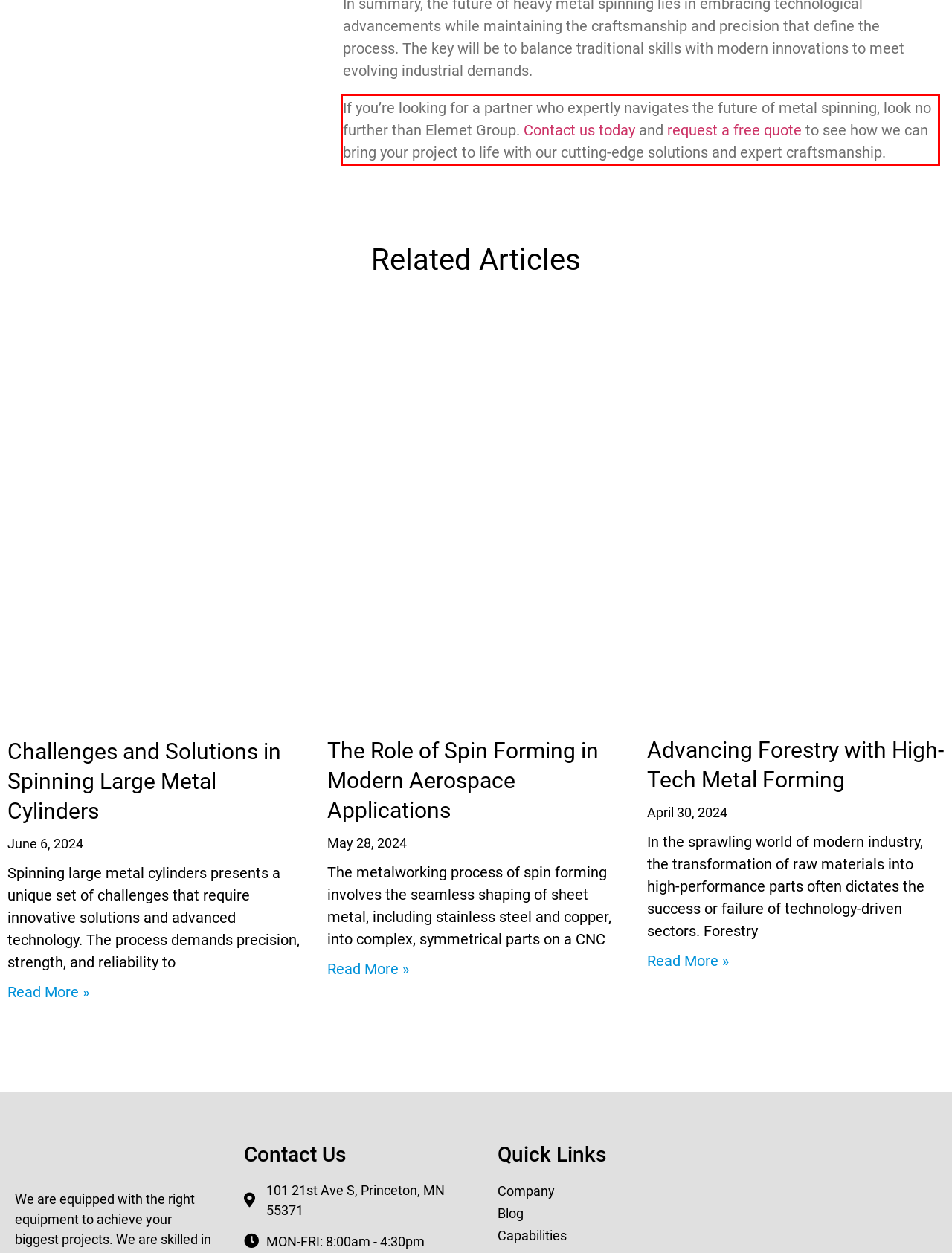Given the screenshot of a webpage, identify the red rectangle bounding box and recognize the text content inside it, generating the extracted text.

If you’re looking for a partner who expertly navigates the future of metal spinning, look no further than Elemet Group. Contact us today and request a free quote to see how we can bring your project to life with our cutting-edge solutions and expert craftsmanship.